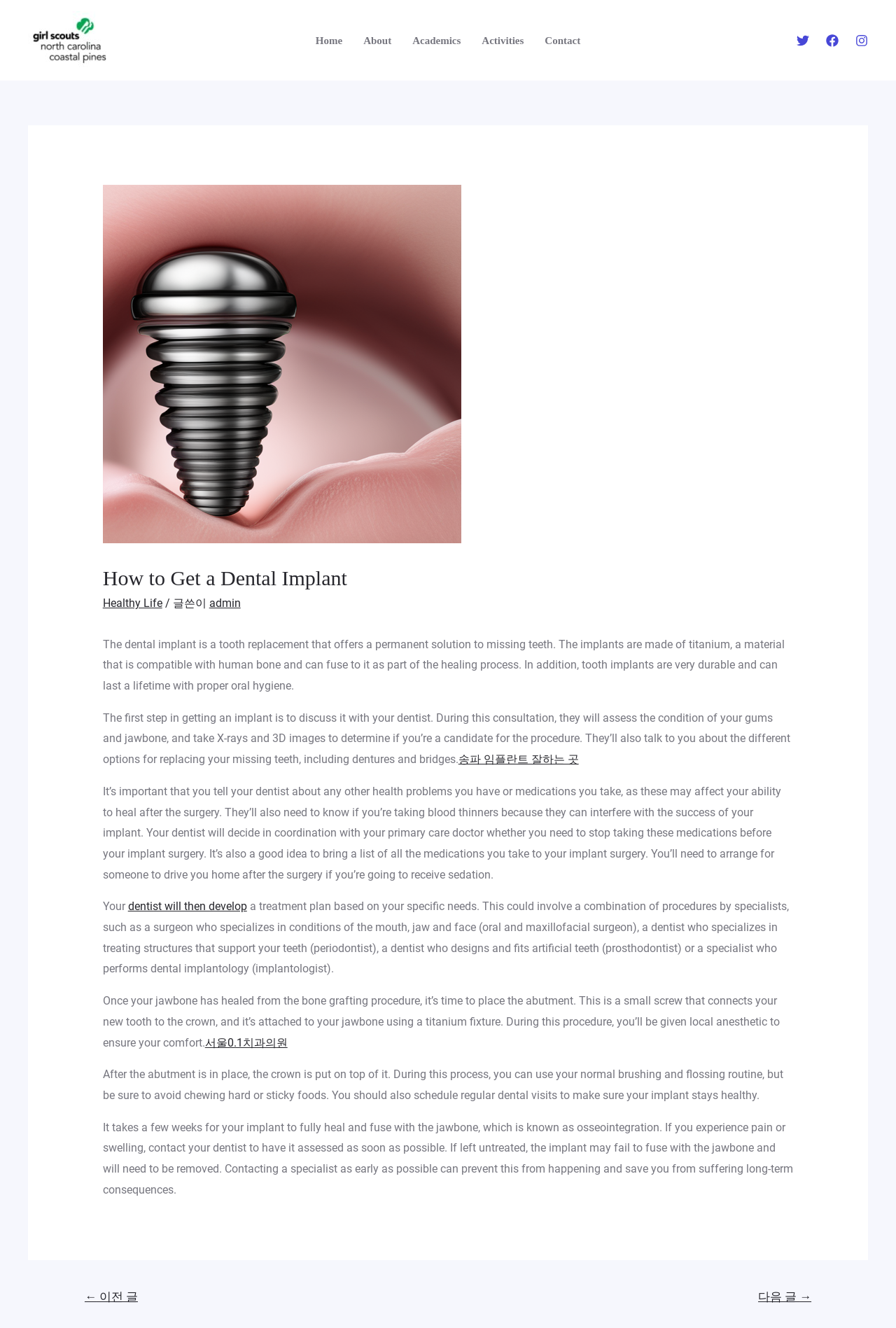What is the role of an oral and maxillofacial surgeon in the implant procedure?
Please ensure your answer to the question is detailed and covers all necessary aspects.

According to the webpage, an oral and maxillofacial surgeon is a specialist who may be involved in the implant procedure, along with other specialists such as a periodontist, prosthodontist, or implantologist. They specialize in conditions of the mouth, jaw, and face.